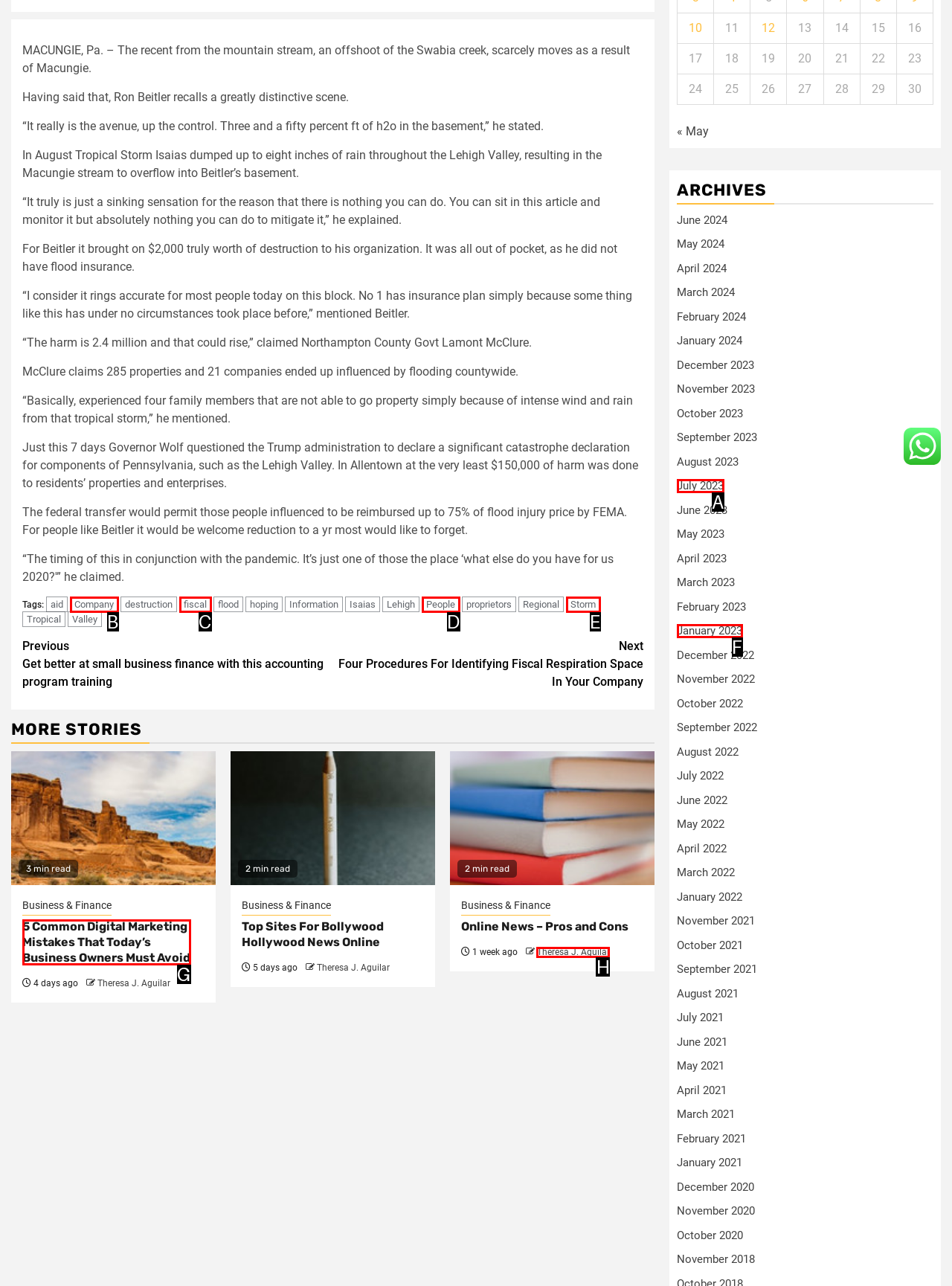Given the description: fiscal, select the HTML element that matches it best. Reply with the letter of the chosen option directly.

C